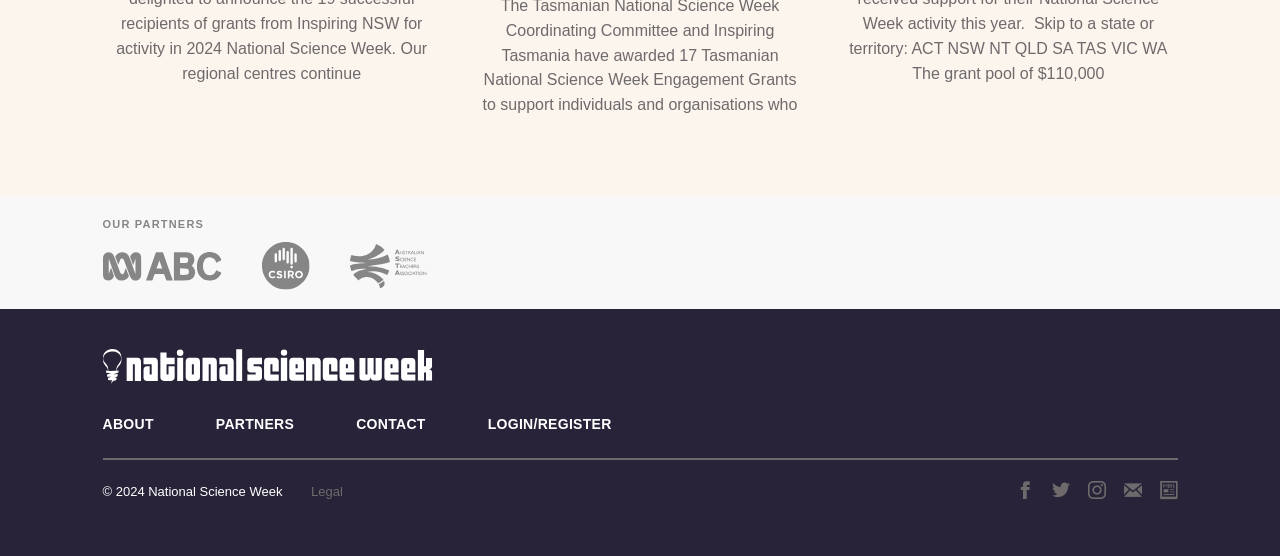Please mark the bounding box coordinates of the area that should be clicked to carry out the instruction: "go to ABOUT page".

[0.08, 0.749, 0.12, 0.778]